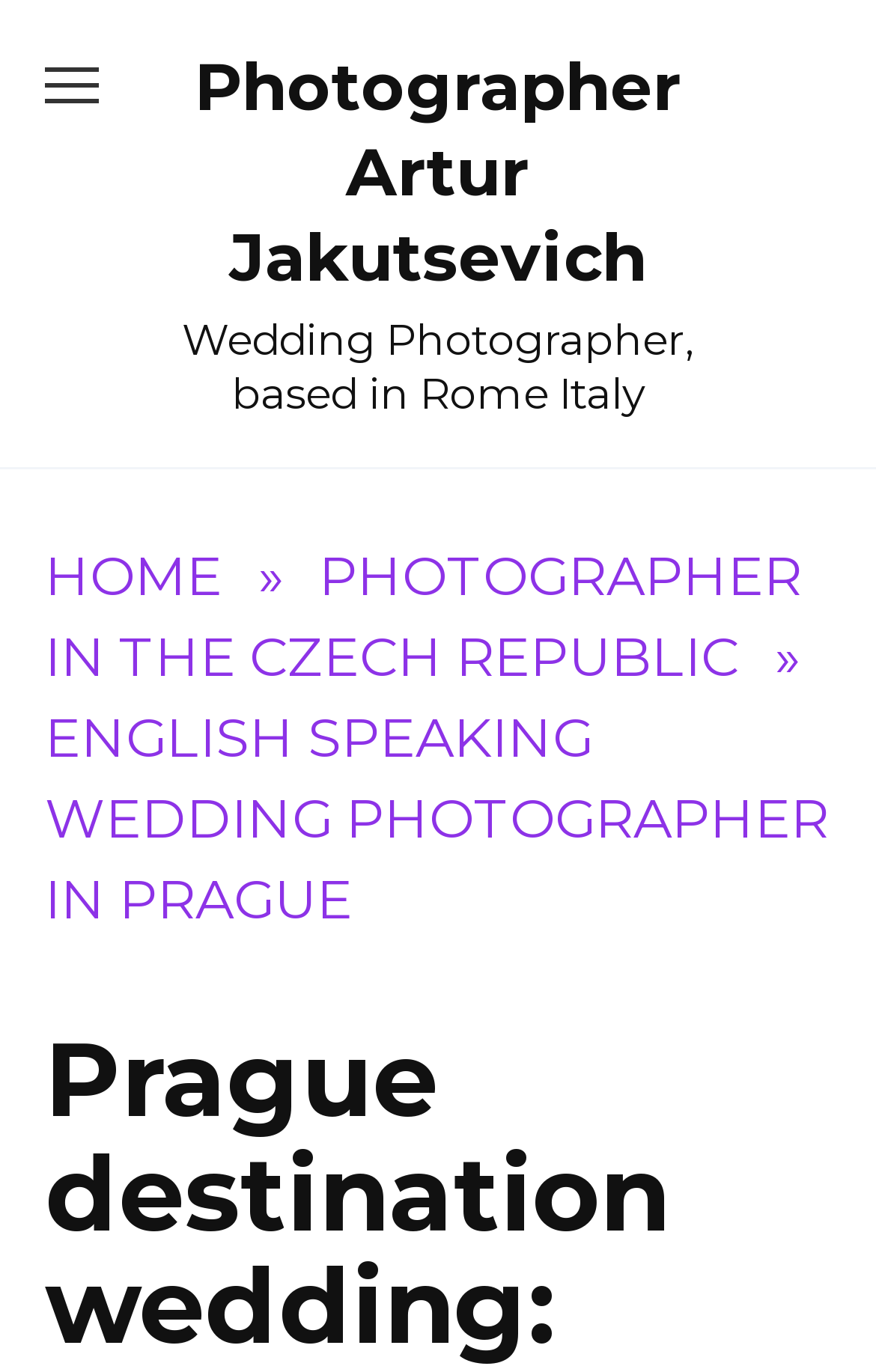Determine the main headline of the webpage and provide its text.

Prague destination wedding: Anton and Anna